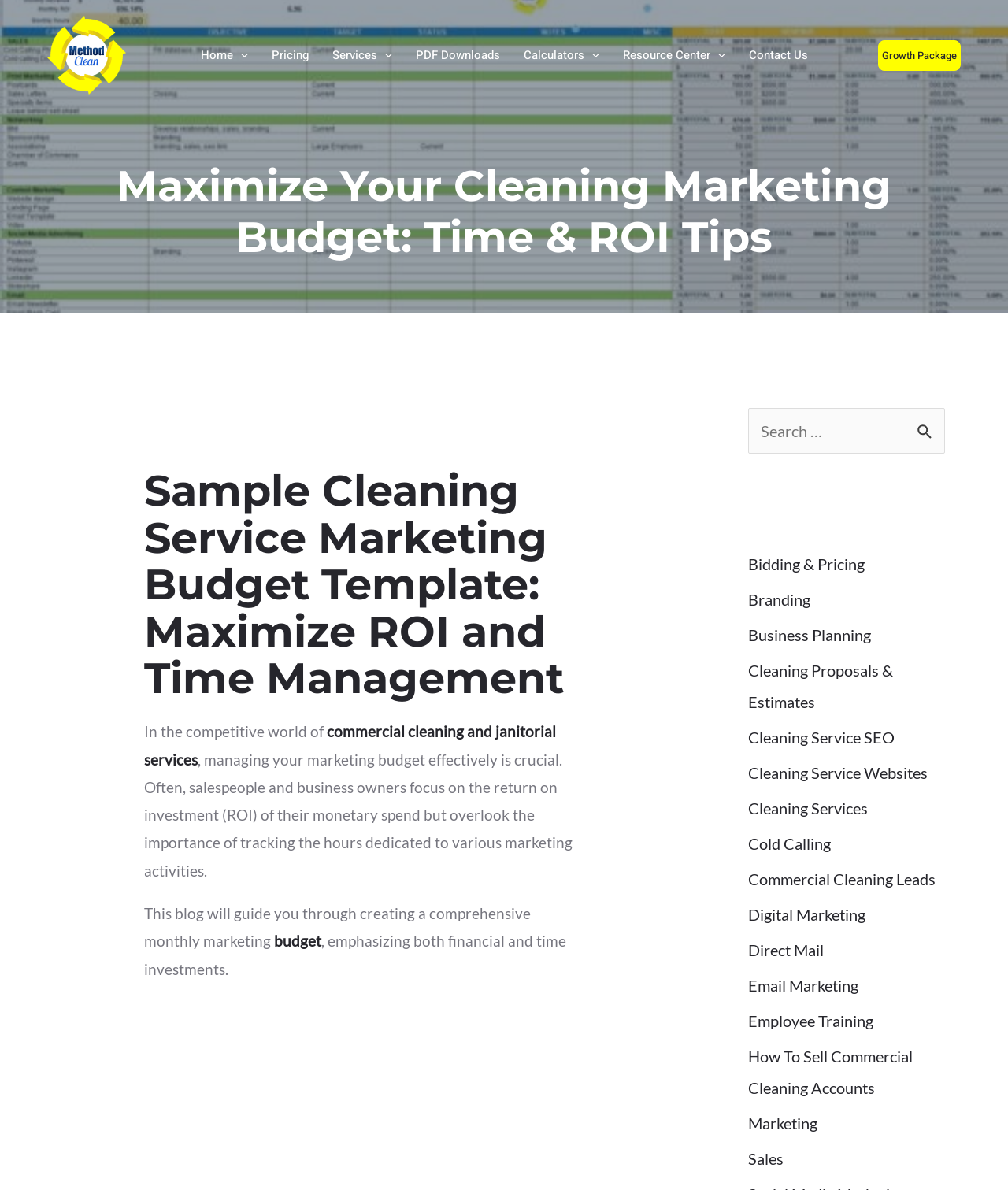What is the function of the search box?
Based on the image, please offer an in-depth response to the question.

The search box is provided to allow users to search for specific resources, such as articles, templates, or guides, related to commercial cleaning and janitorial services, making it easier for them to find relevant information.